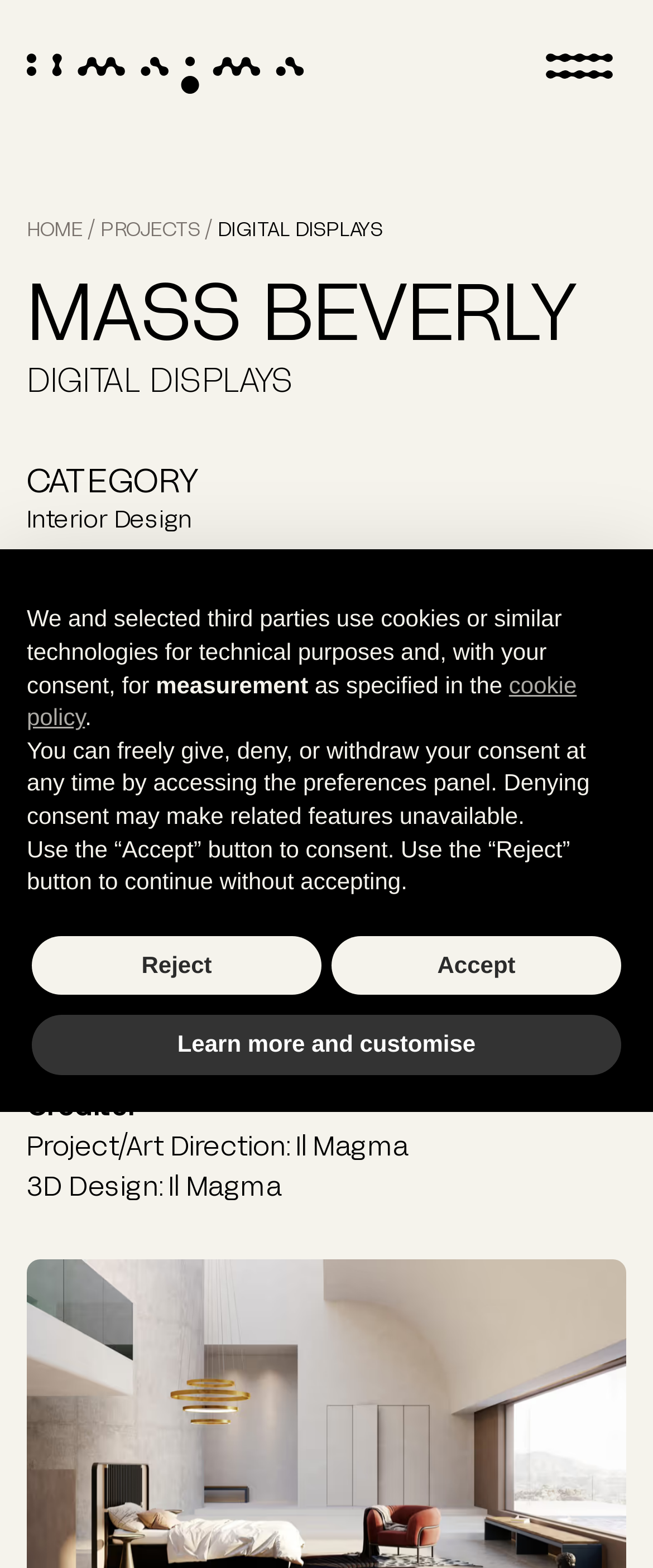Could you determine the bounding box coordinates of the clickable element to complete the instruction: "Click the Il Magma logo"? Provide the coordinates as four float numbers between 0 and 1, i.e., [left, top, right, bottom].

[0.041, 0.034, 0.467, 0.06]